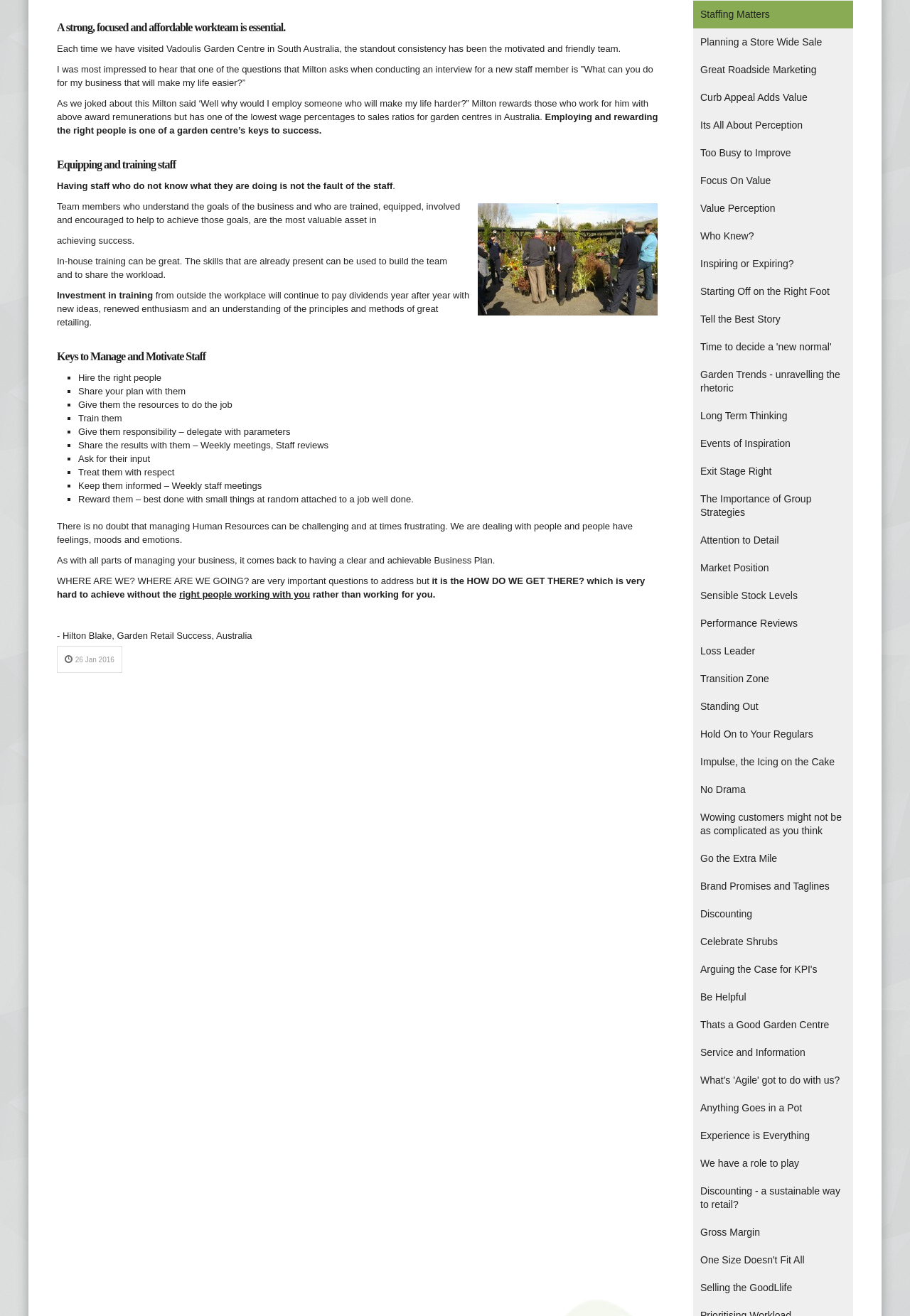Determine the bounding box coordinates of the target area to click to execute the following instruction: "Click on 'Planning a Store Wide Sale'."

[0.762, 0.022, 0.938, 0.043]